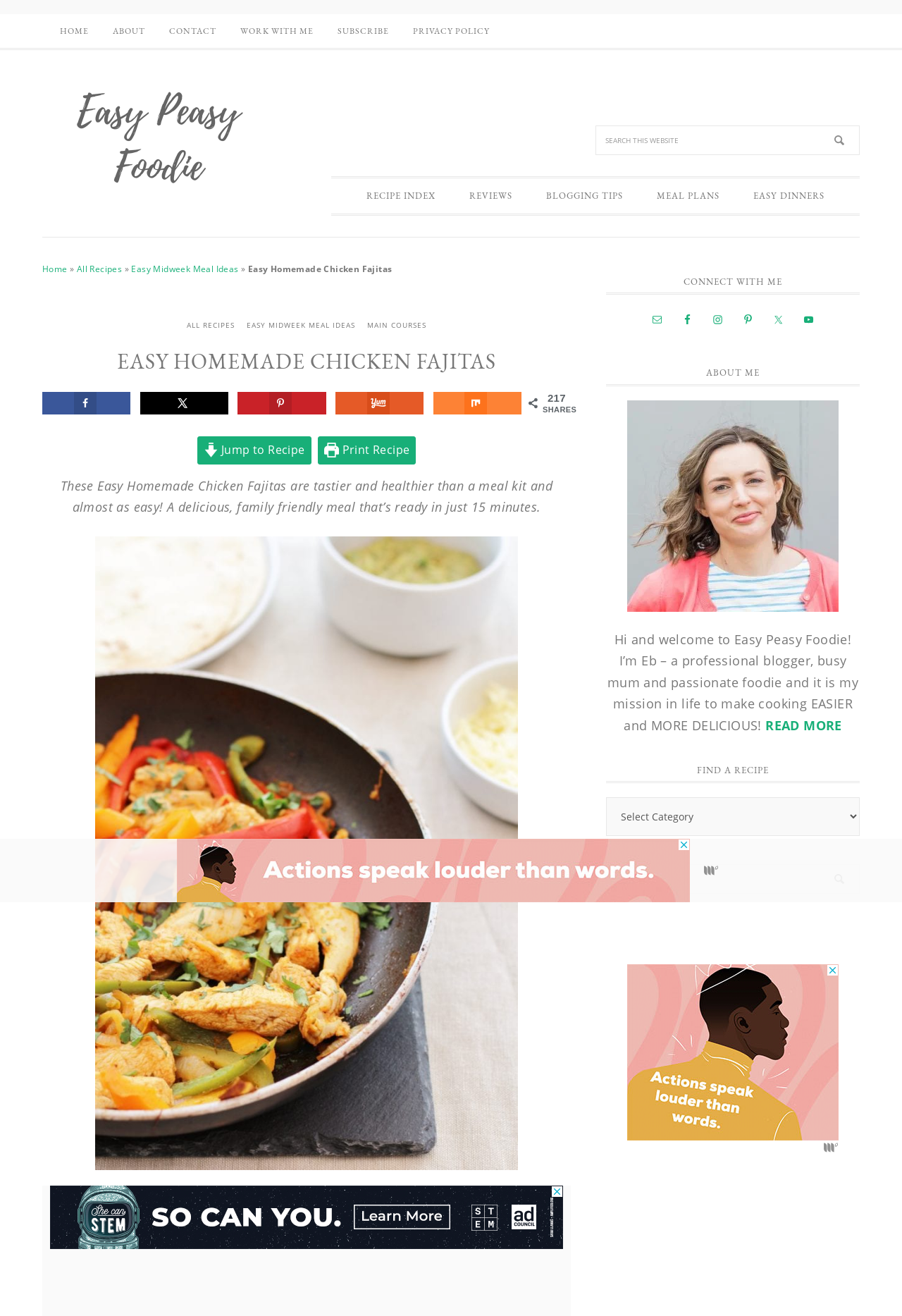Locate the bounding box coordinates of the clickable region necessary to complete the following instruction: "Search this website". Provide the coordinates in the format of four float numbers between 0 and 1, i.e., [left, top, right, bottom].

[0.66, 0.095, 0.953, 0.118]